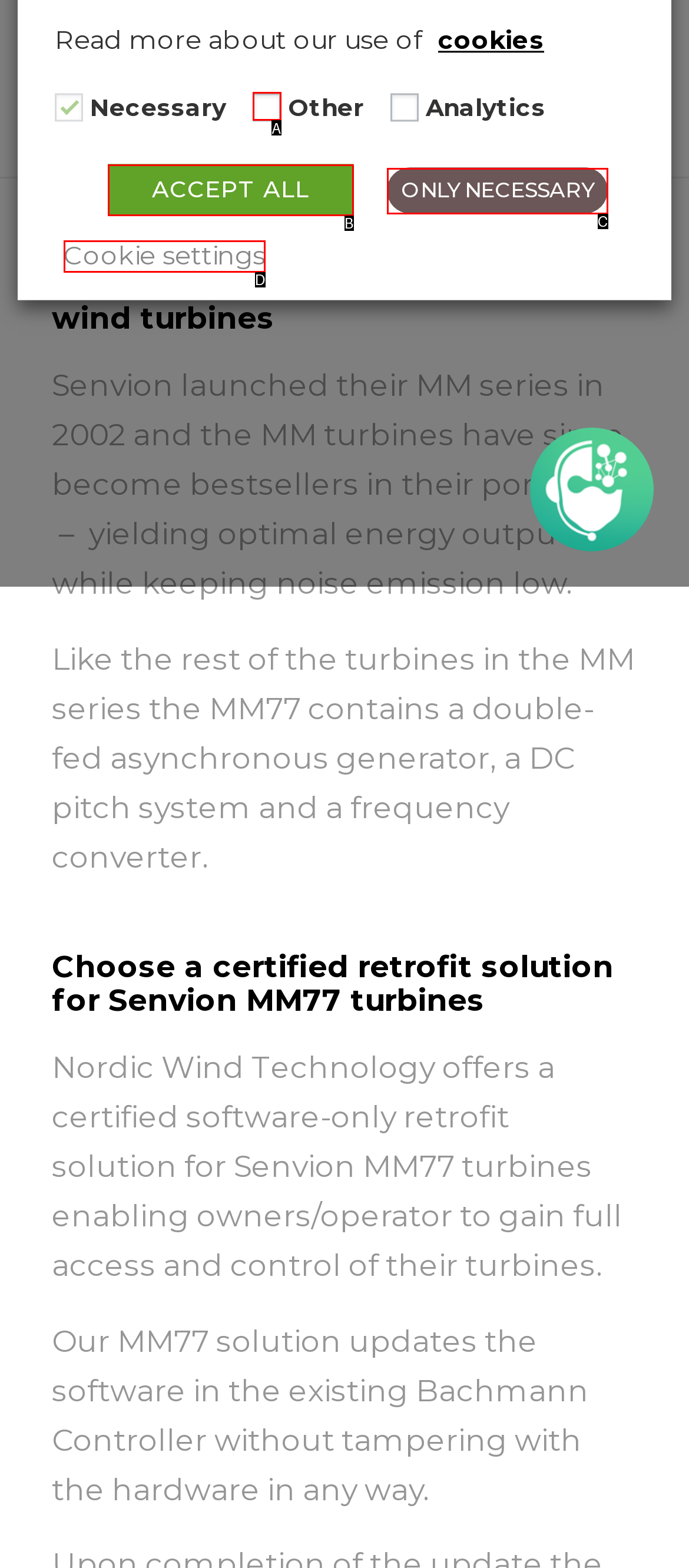Identify the matching UI element based on the description: ACCEPT ALL
Reply with the letter from the available choices.

B